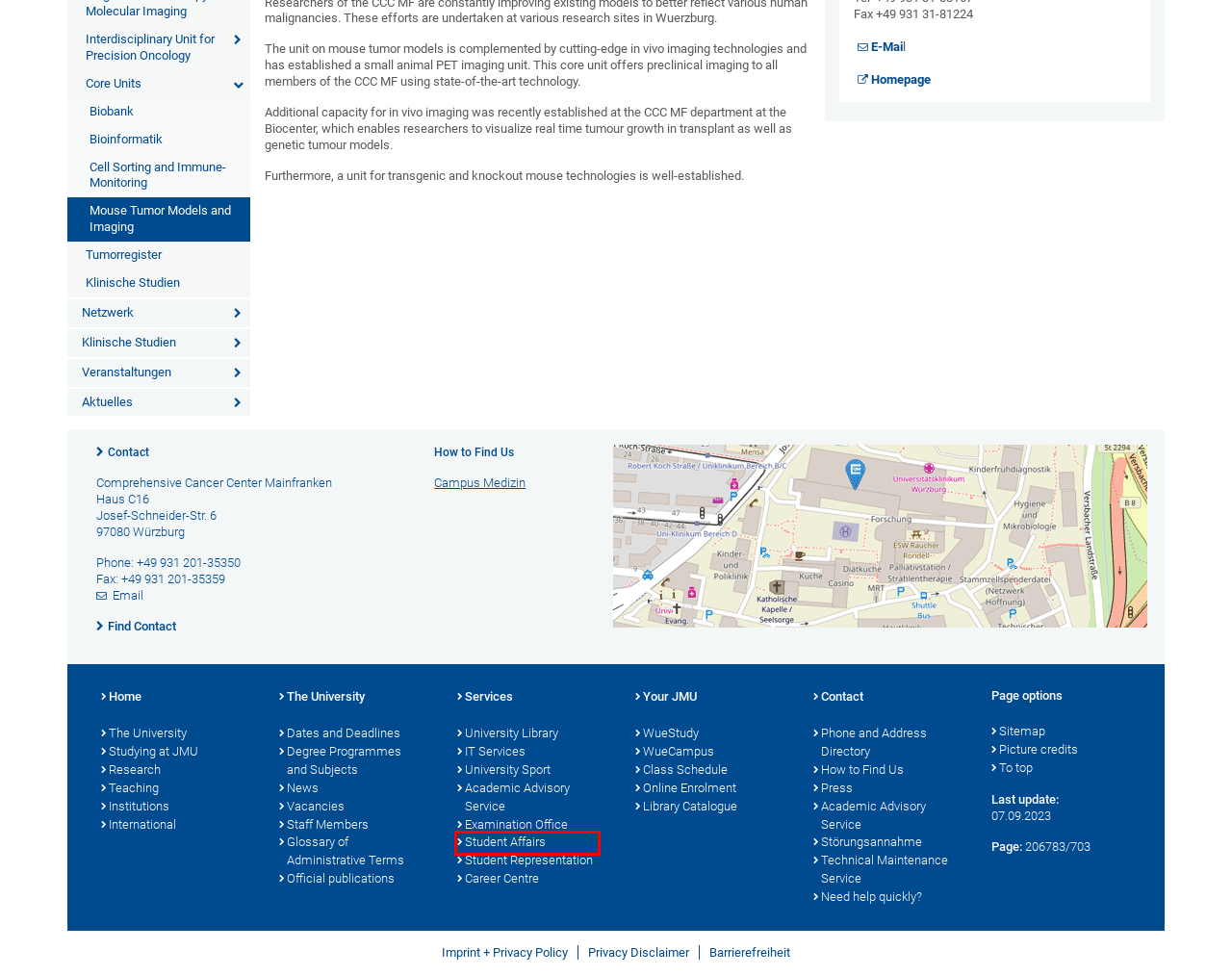With the provided screenshot showing a webpage and a red bounding box, determine which webpage description best fits the new page that appears after clicking the element inside the red box. Here are the options:
A. Technical Maintenance Service Centre - Technical Maintenance Service Centre
B. Vorlesungsverzeichnis -
C. Glossary of Administrative Terms - Glossary of Administrative Terms
D. Information Technology Centre - Information Technology Centre
E. Student Affairs - Student Affairs
F. Teaching -
G. Start OnlineService - Student Affairs
H. Kontakt -

E